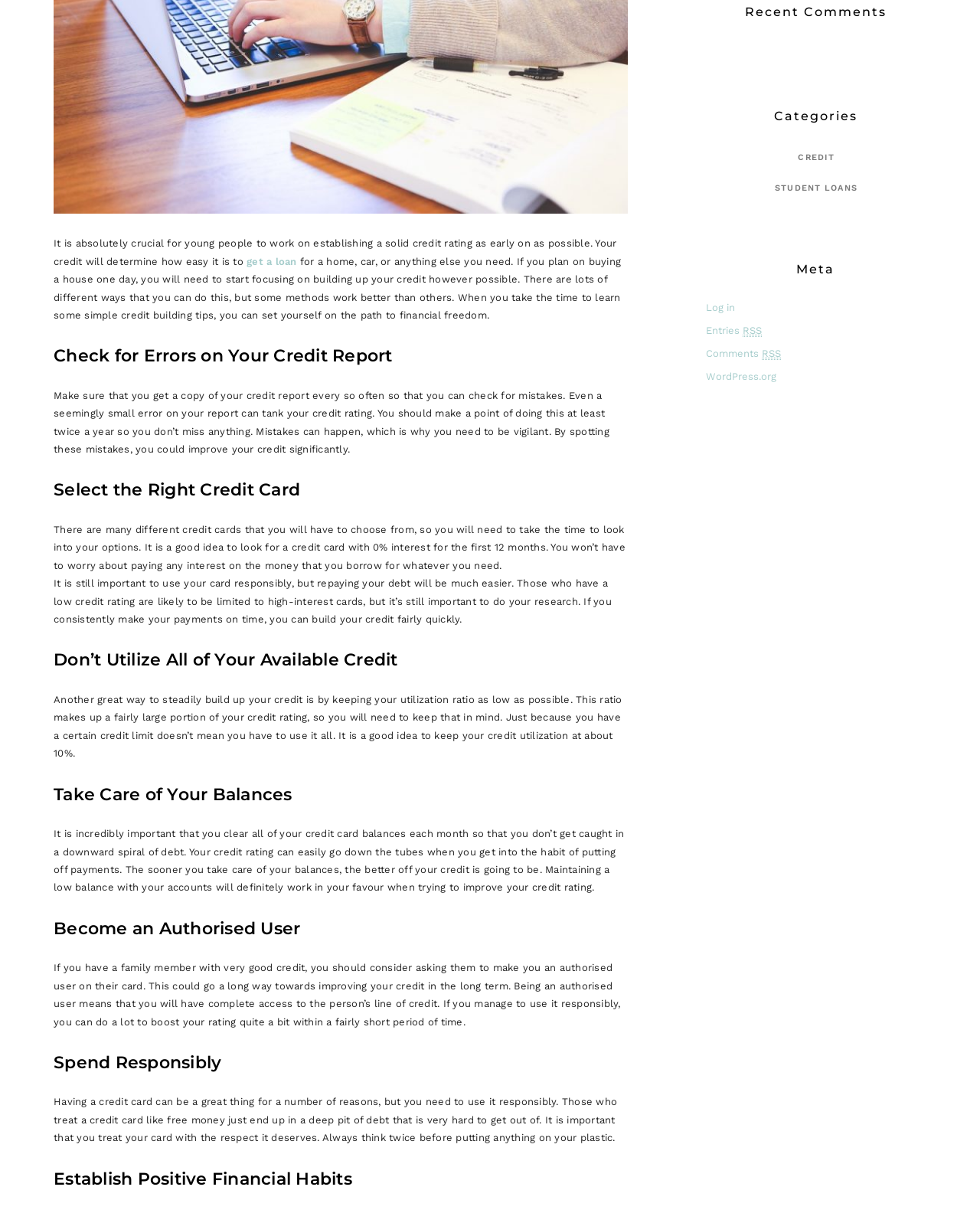Given the element description "get a loan" in the screenshot, predict the bounding box coordinates of that UI element.

[0.252, 0.211, 0.303, 0.22]